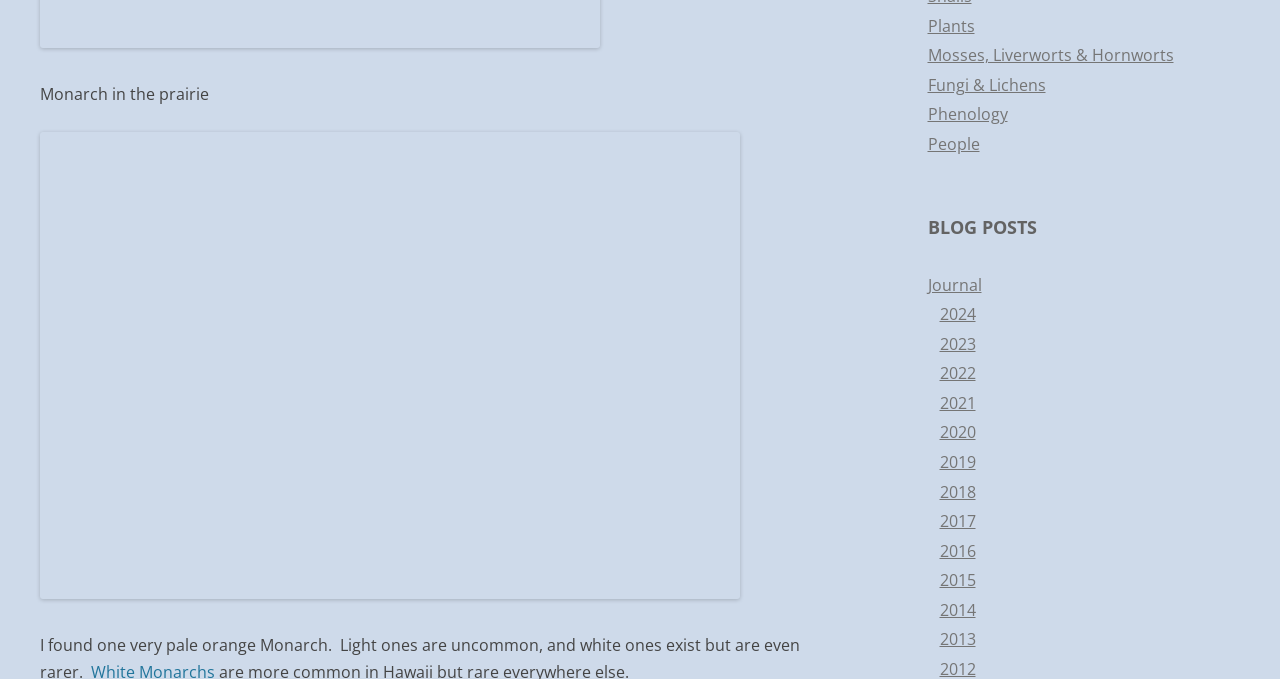Locate the coordinates of the bounding box for the clickable region that fulfills this instruction: "Read 'Inaugural Paul Hastings Tokyo Office Alumni Homecoming' event details".

None